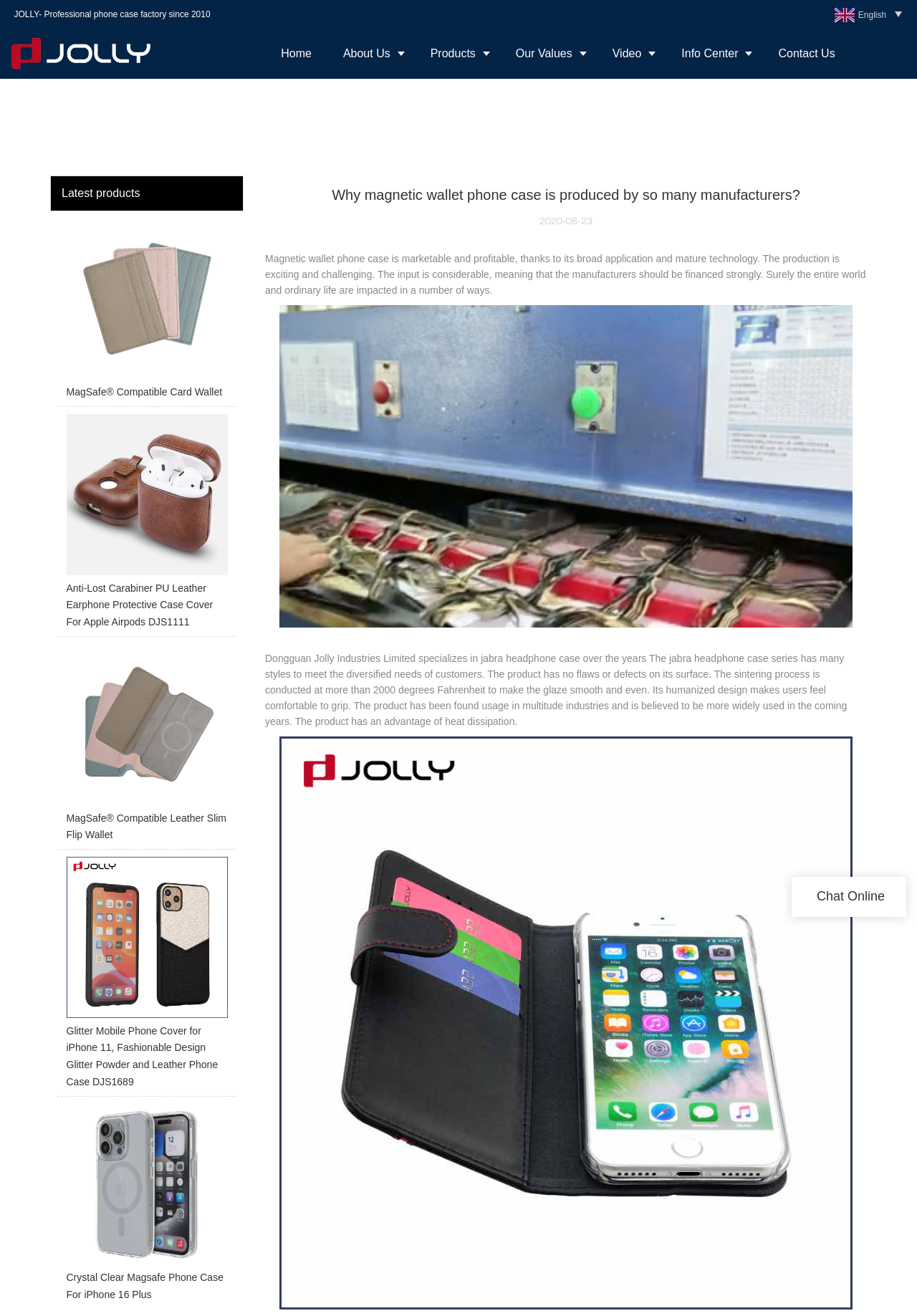Pinpoint the bounding box coordinates of the element you need to click to execute the following instruction: "Learn more about the 'MagSafe Compatible Card Wallet'". The bounding box should be represented by four float numbers between 0 and 1, in the format [left, top, right, bottom].

[0.062, 0.166, 0.258, 0.309]